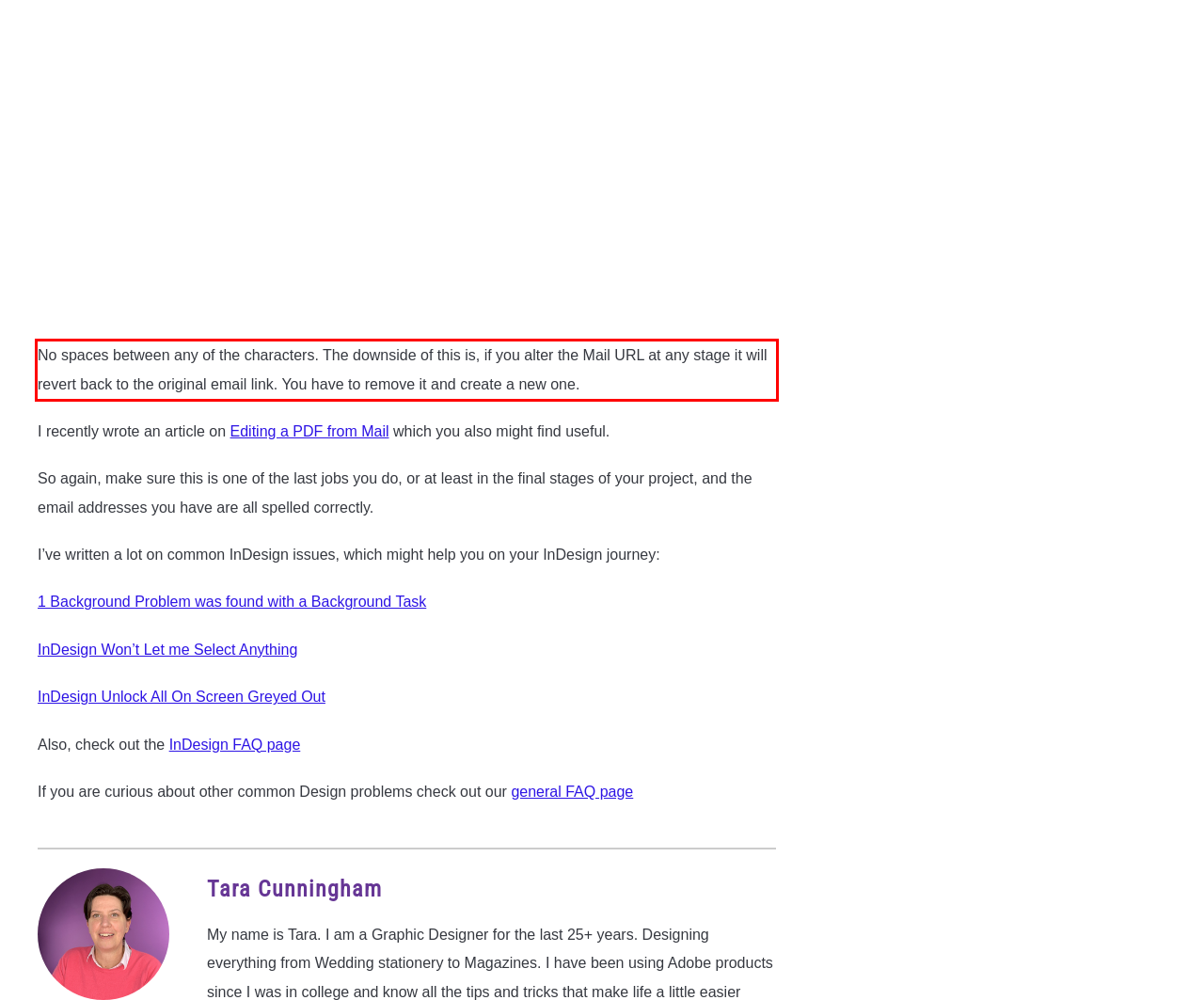Examine the webpage screenshot, find the red bounding box, and extract the text content within this marked area.

No spaces between any of the characters. The downside of this is, if you alter the Mail URL at any stage it will revert back to the original email link. You have to remove it and create a new one.